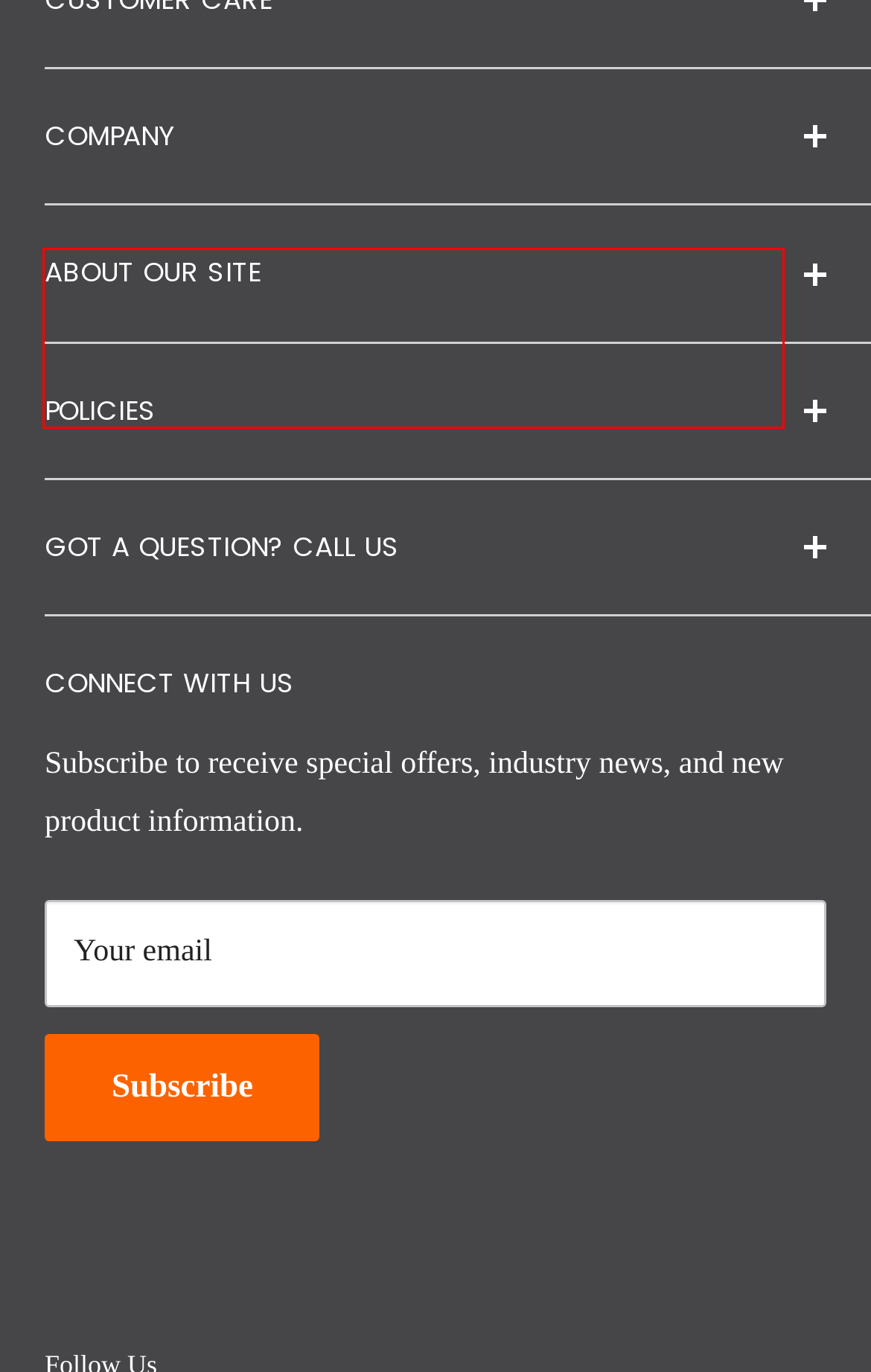From the provided screenshot, extract the text content that is enclosed within the red bounding box.

We are not responsible for typographical errors in pricing or product specification inaccuracies in our catalog or web site. Prices are subject to change without notice.